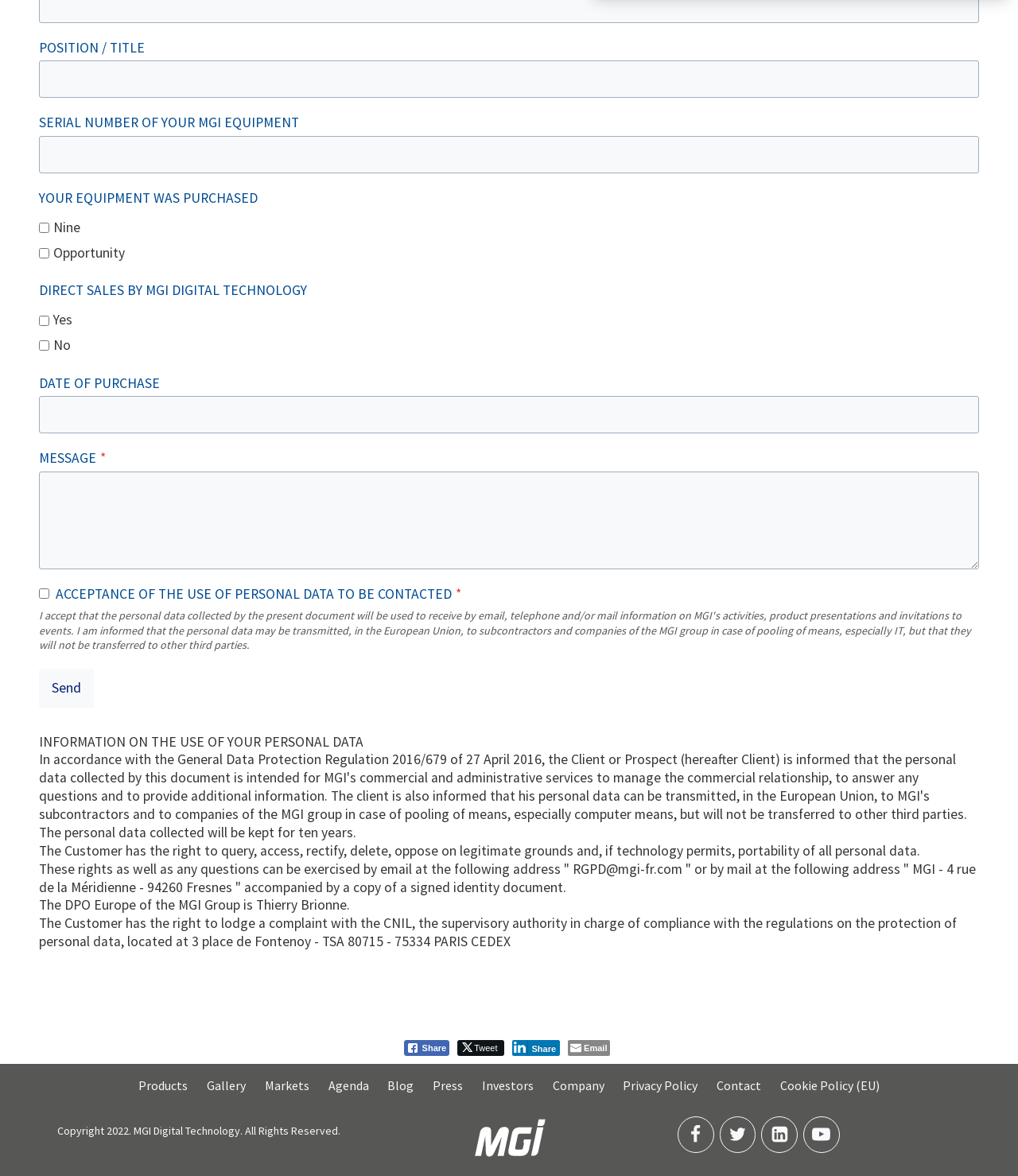Based on the element description Privacy Policy, identify the bounding box coordinates for the UI element. The coordinates should be in the format (top-left x, top-left y, bottom-right x, bottom-right y) and within the 0 to 1 range.

[0.603, 0.914, 0.695, 0.933]